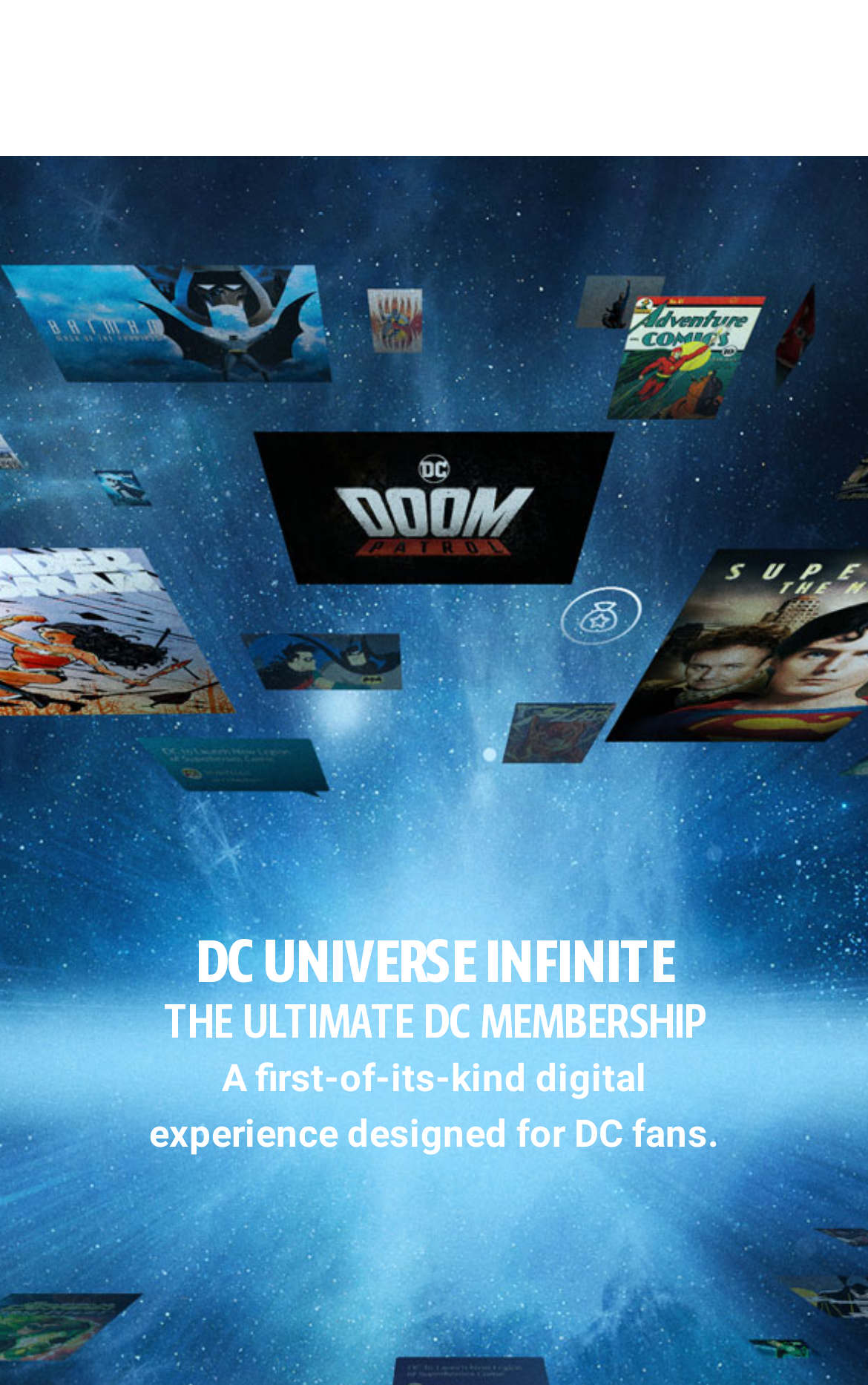What is the position of the 'Join Now' button?
Deliver a detailed and extensive answer to the question.

I compared the bounding box coordinates of the 'Join Now' link element and found that its y1 and y2 values are smaller than those of other elements, indicating that it is located at the top section of the webpage. Additionally, its x1 and x2 values are larger than those of other elements, suggesting that it is positioned on the right side.